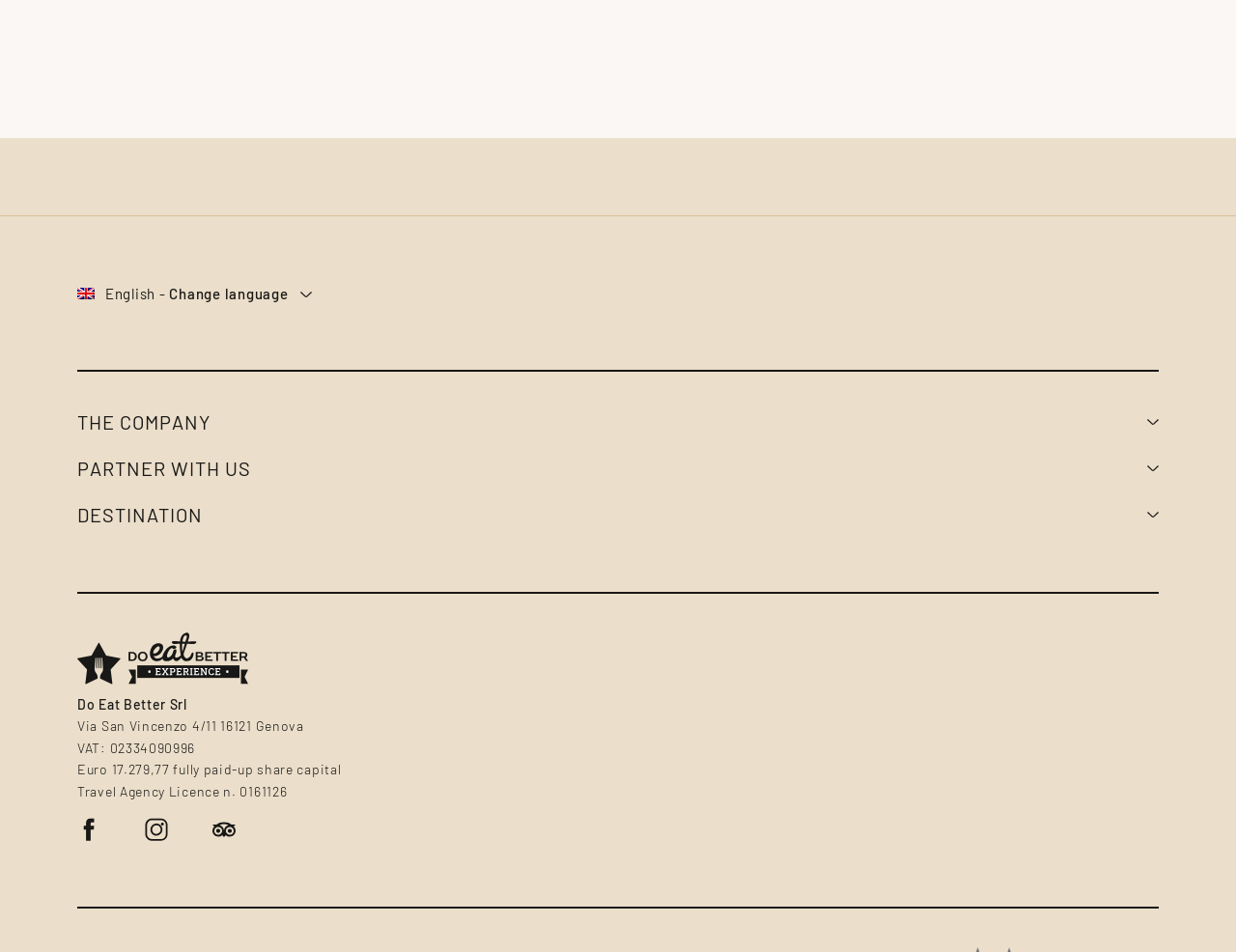Please identify the bounding box coordinates of the element's region that I should click in order to complete the following instruction: "Partner with the company". The bounding box coordinates consist of four float numbers between 0 and 1, i.e., [left, top, right, bottom].

[0.062, 0.48, 0.938, 0.504]